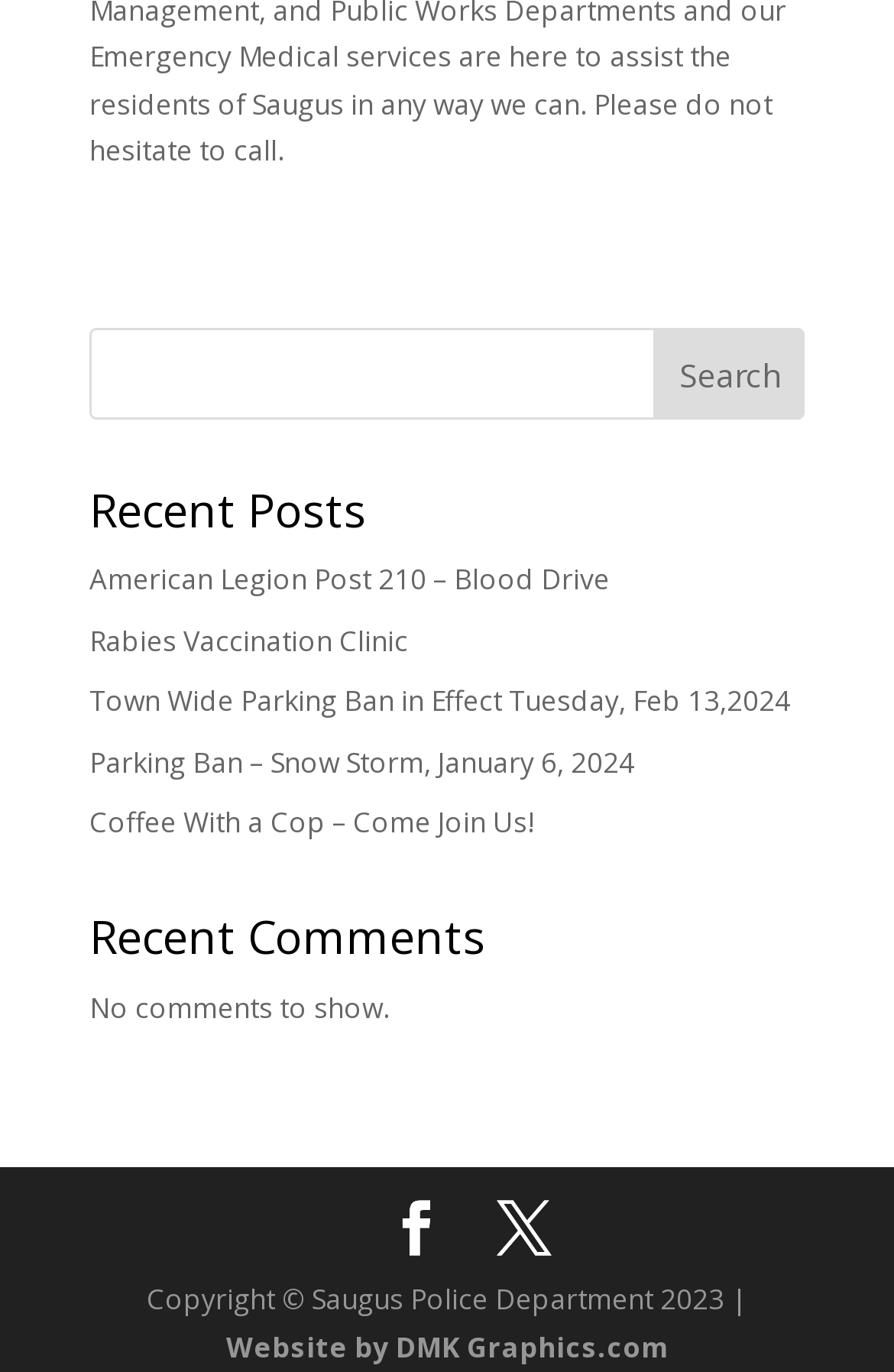Identify the bounding box coordinates of the area that should be clicked in order to complete the given instruction: "Click on the link to Coffee With a Cop – Come Join Us!". The bounding box coordinates should be four float numbers between 0 and 1, i.e., [left, top, right, bottom].

[0.1, 0.585, 0.597, 0.613]